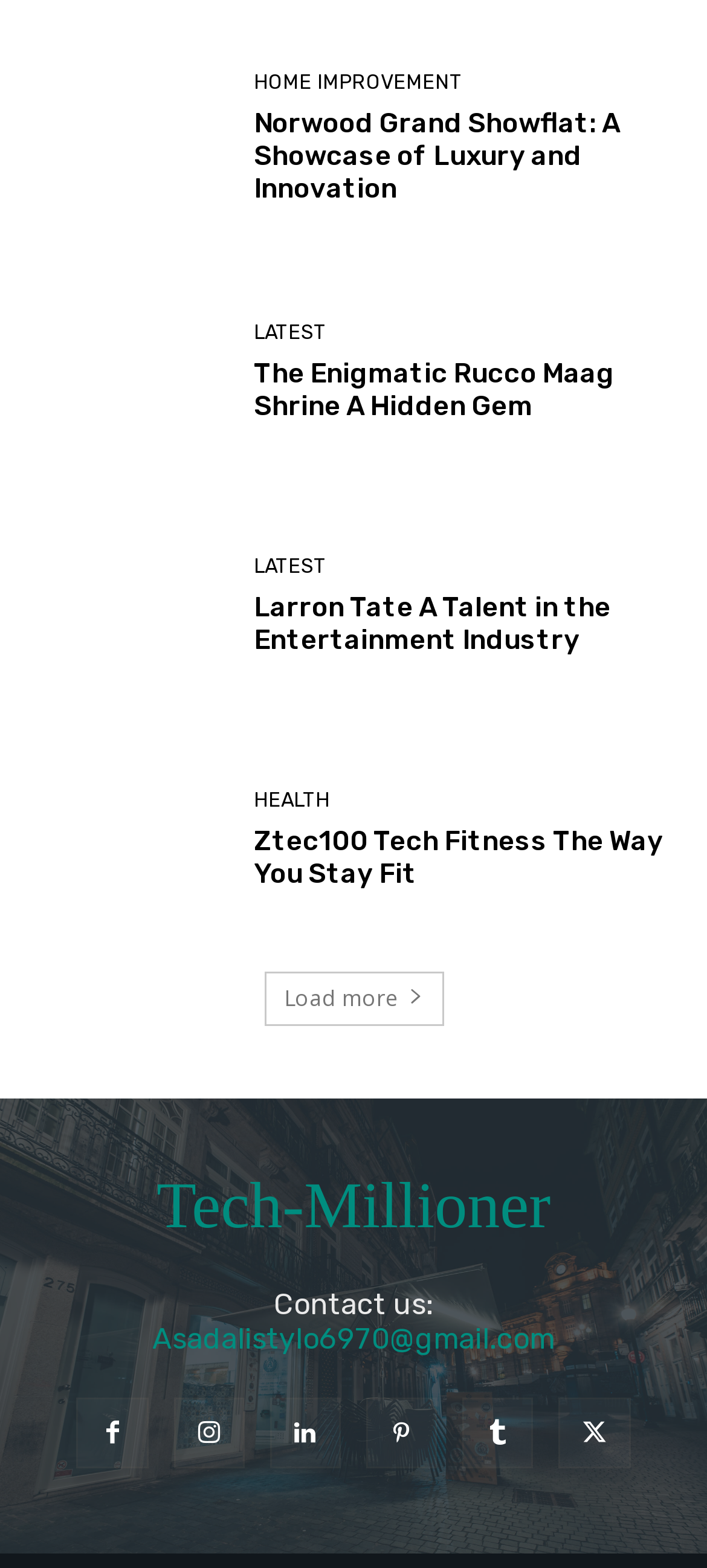Find the bounding box coordinates of the area to click in order to follow the instruction: "Contact us through email".

[0.215, 0.843, 0.785, 0.865]